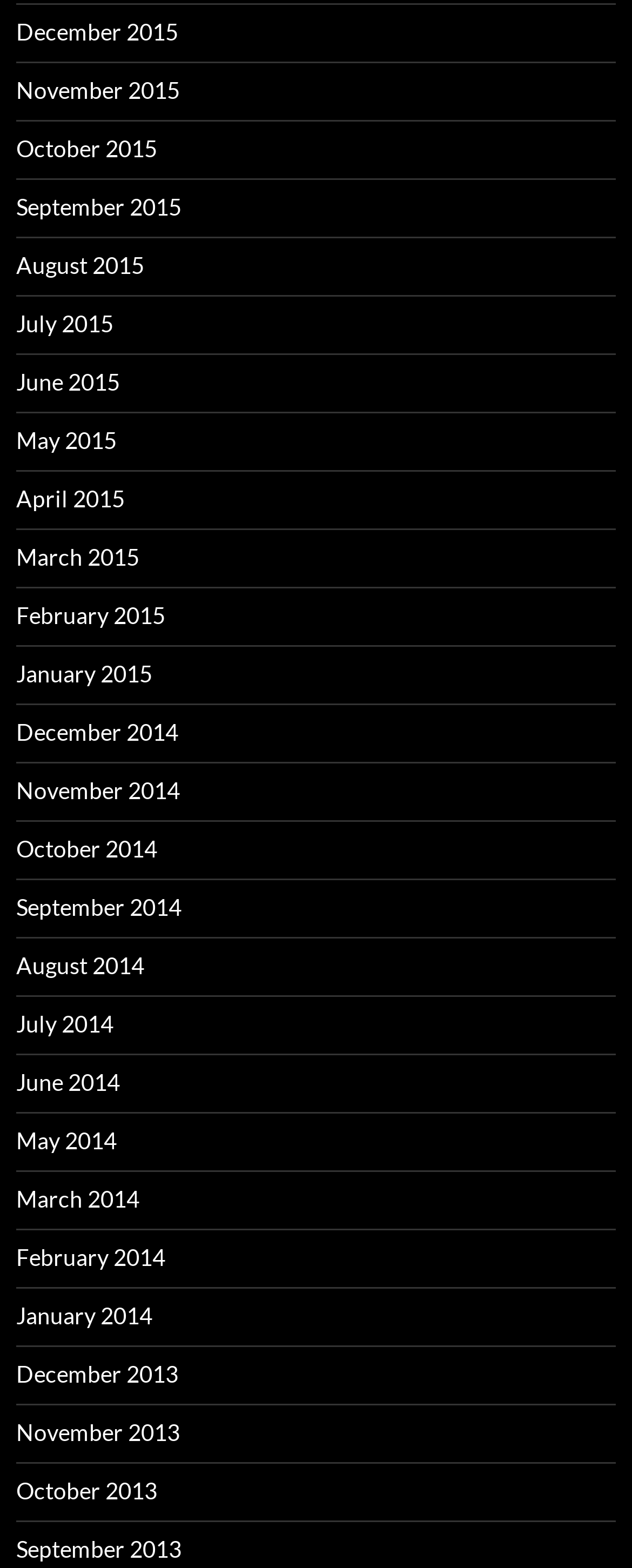Provide the bounding box coordinates for the area that should be clicked to complete the instruction: "View December 2015".

[0.026, 0.011, 0.282, 0.029]